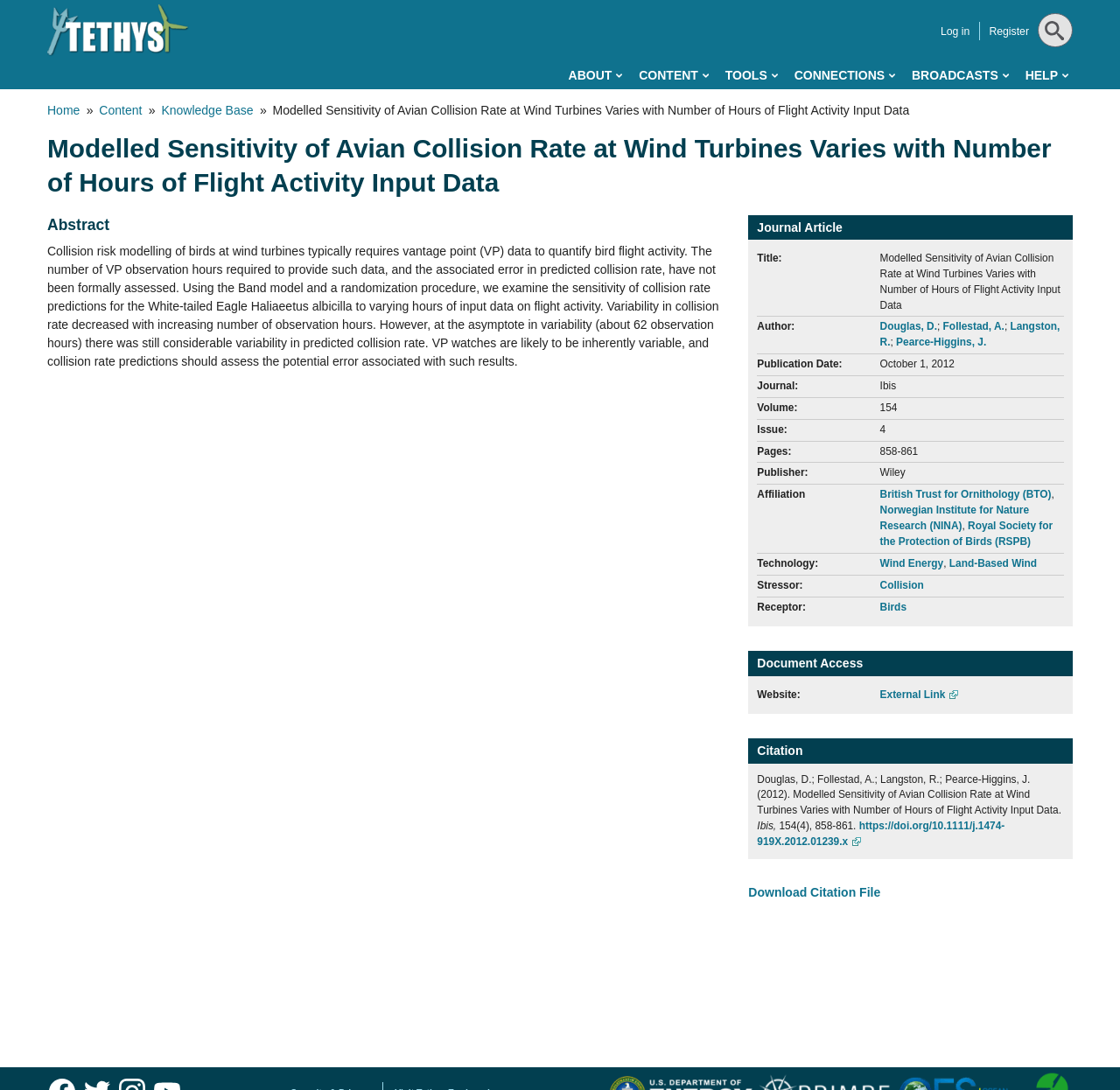Extract the bounding box coordinates for the UI element described as: "name="search"".

[0.927, 0.012, 0.958, 0.043]